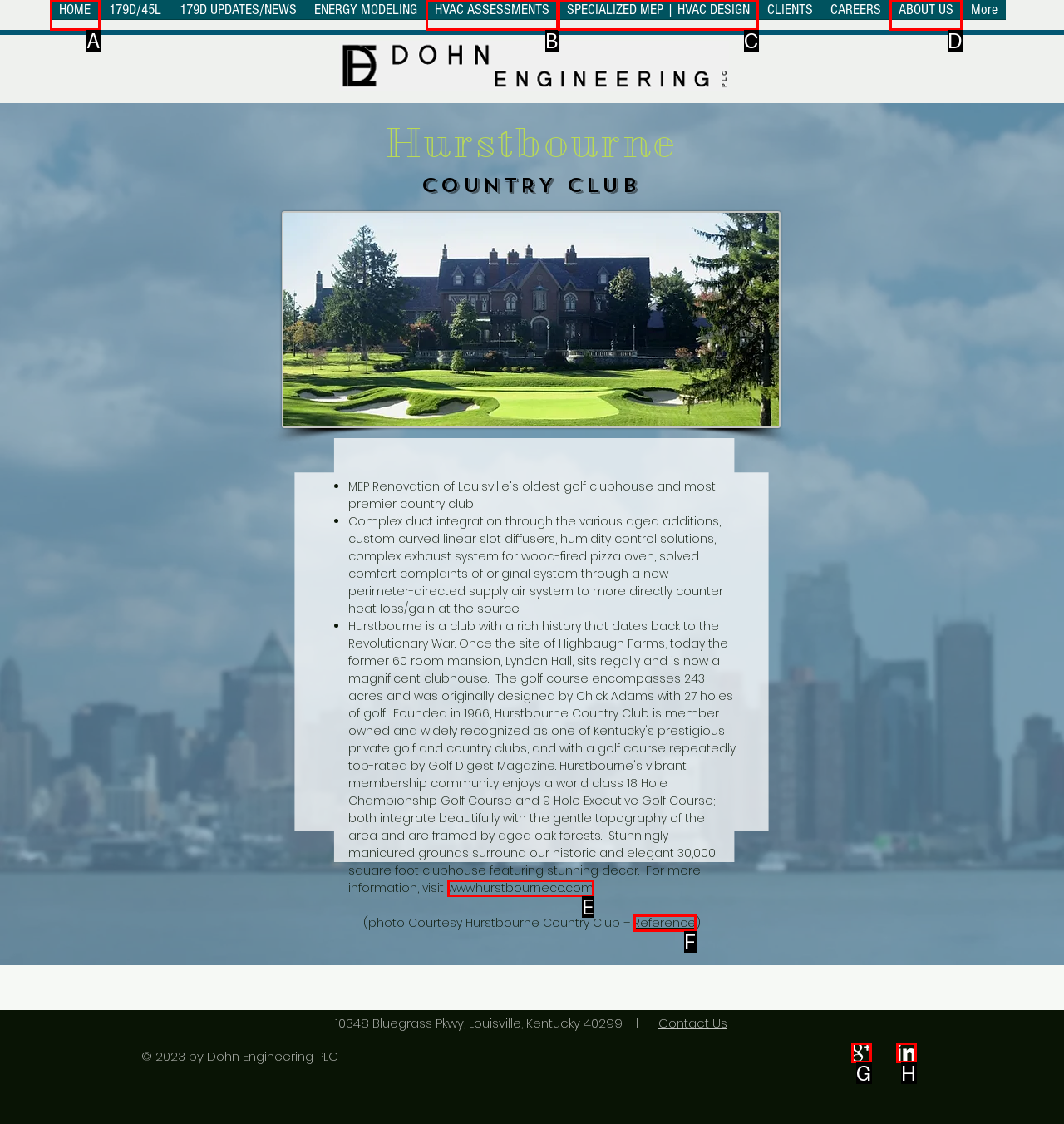Identify the letter of the UI element needed to carry out the task: View the ABOUT US page
Reply with the letter of the chosen option.

D